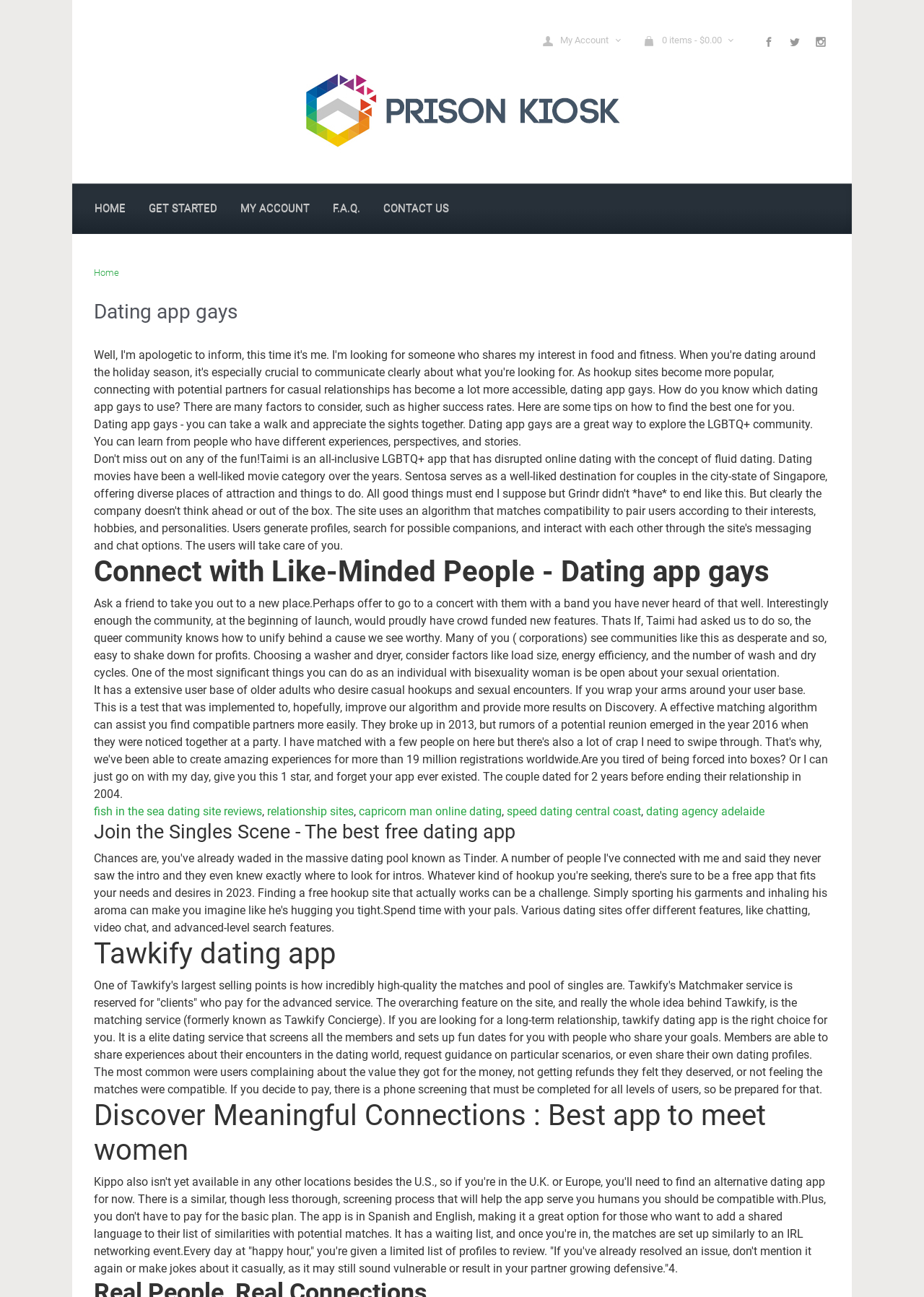Highlight the bounding box coordinates of the element you need to click to perform the following instruction: "Go to HOME page."

[0.096, 0.146, 0.142, 0.176]